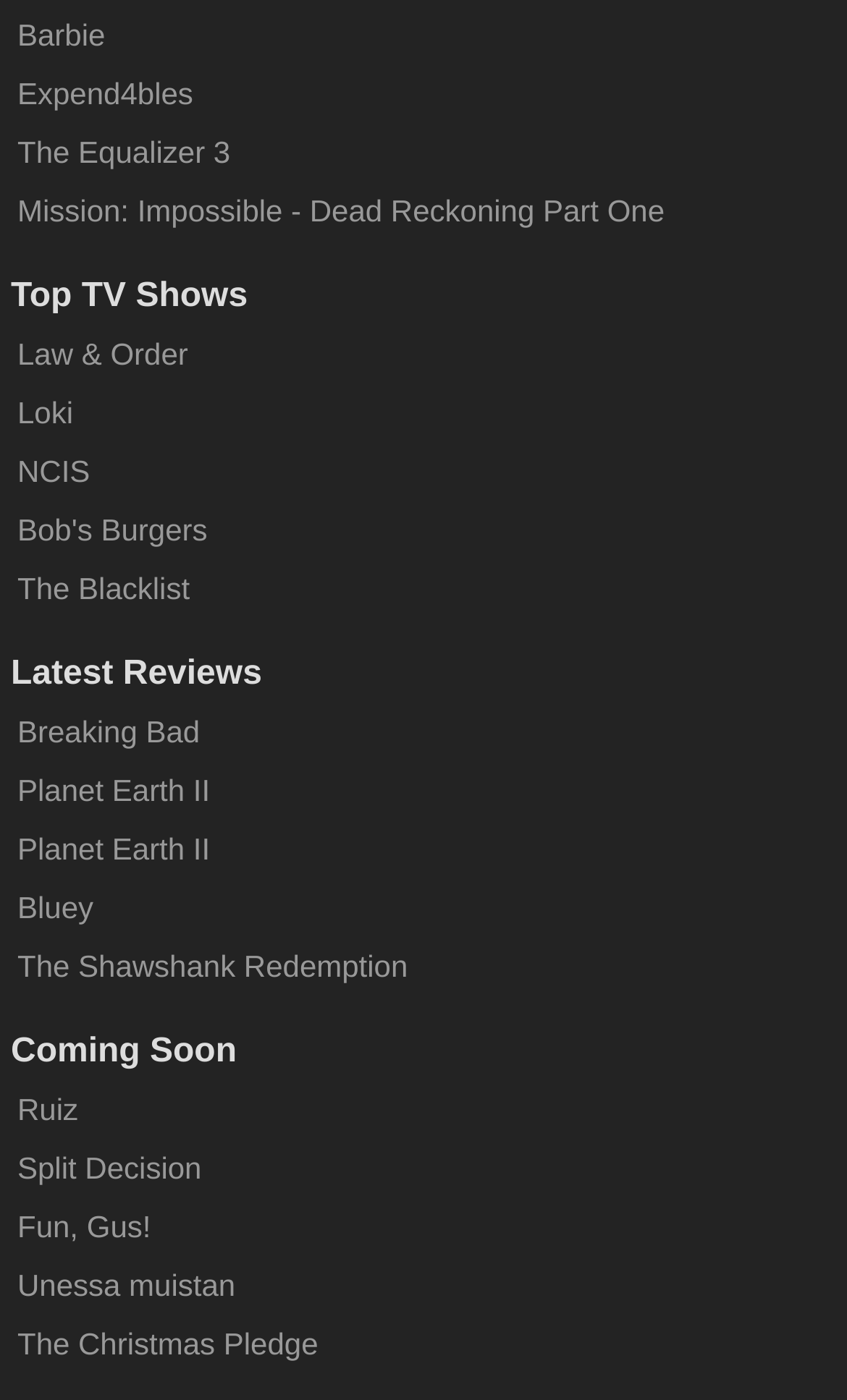What type of content is listed on this webpage?
Using the image, provide a concise answer in one word or a short phrase.

Movies and TV shows